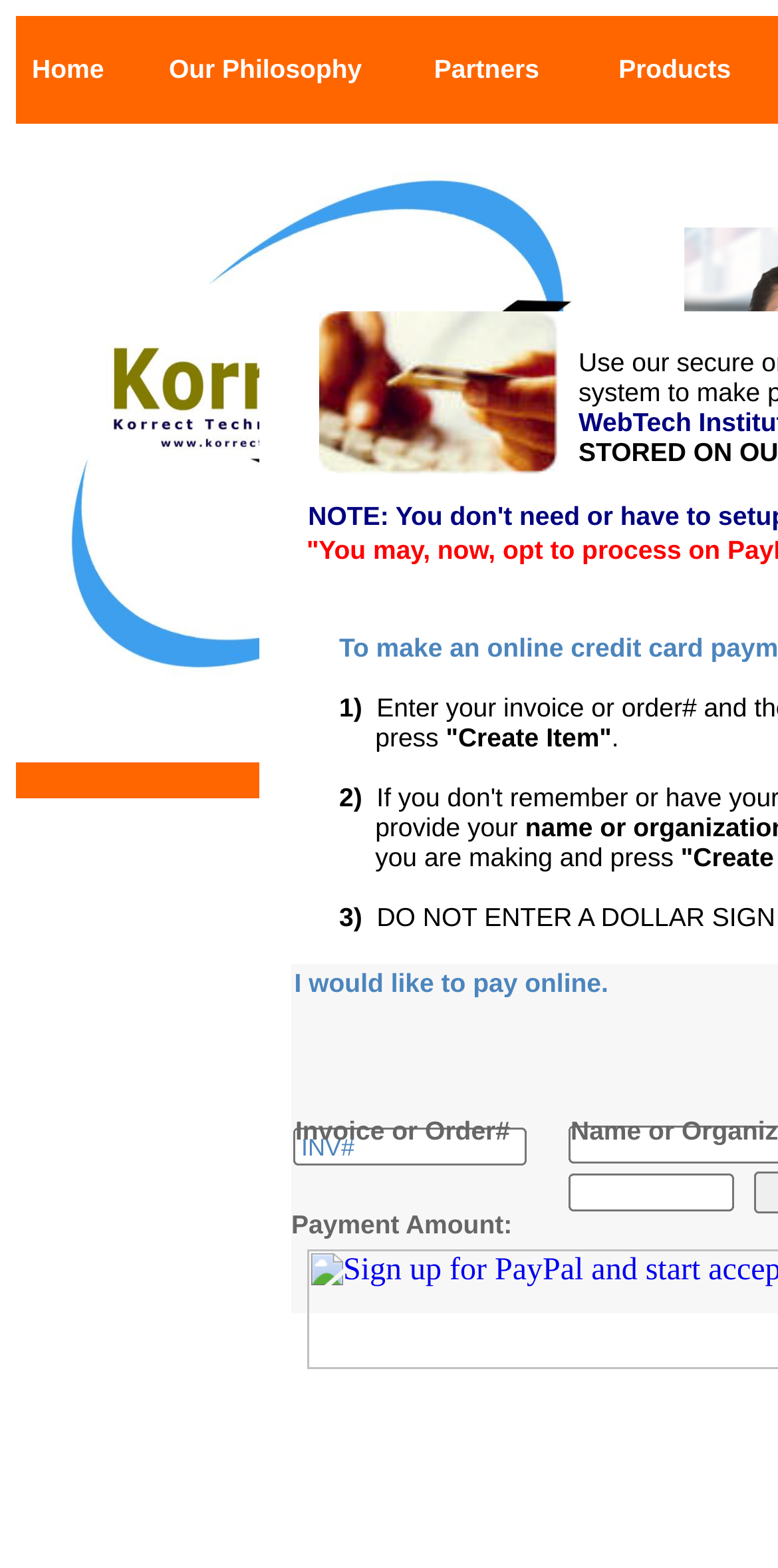Highlight the bounding box of the UI element that corresponds to this description: "Our Philosophy".

[0.217, 0.034, 0.474, 0.053]